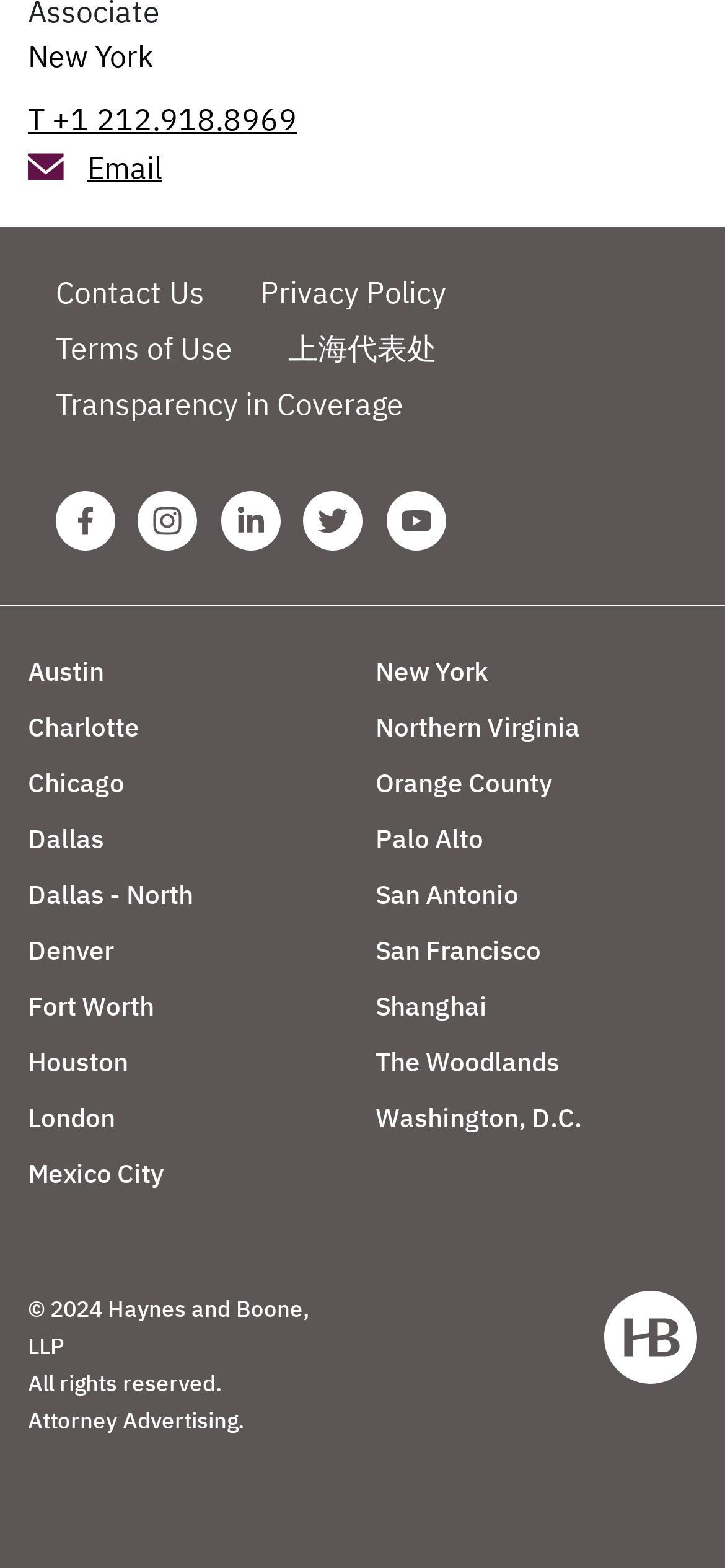Identify the bounding box coordinates of the section that should be clicked to achieve the task described: "Go to New York office".

[0.038, 0.024, 0.21, 0.048]